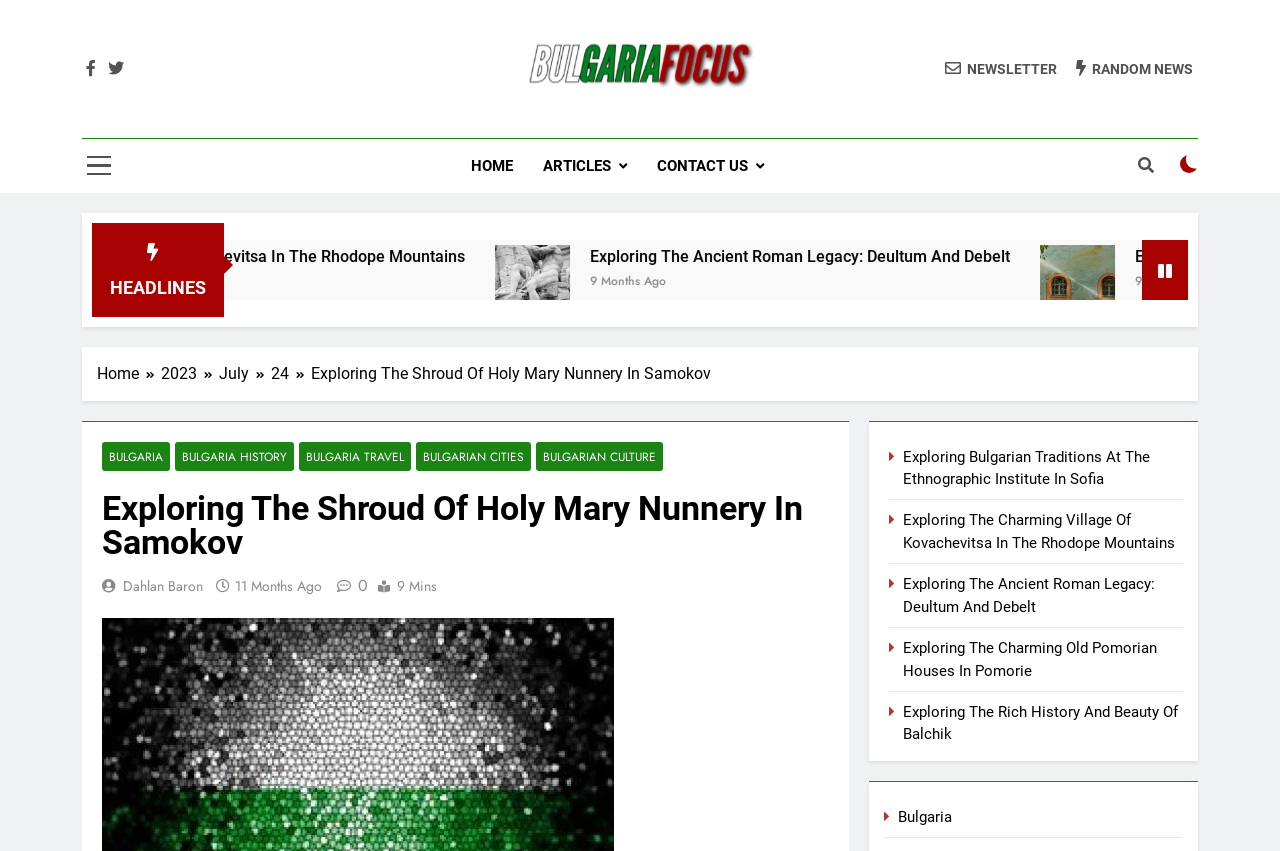Identify the bounding box of the UI element that matches this description: "9 months ago".

[0.94, 0.317, 0.999, 0.339]